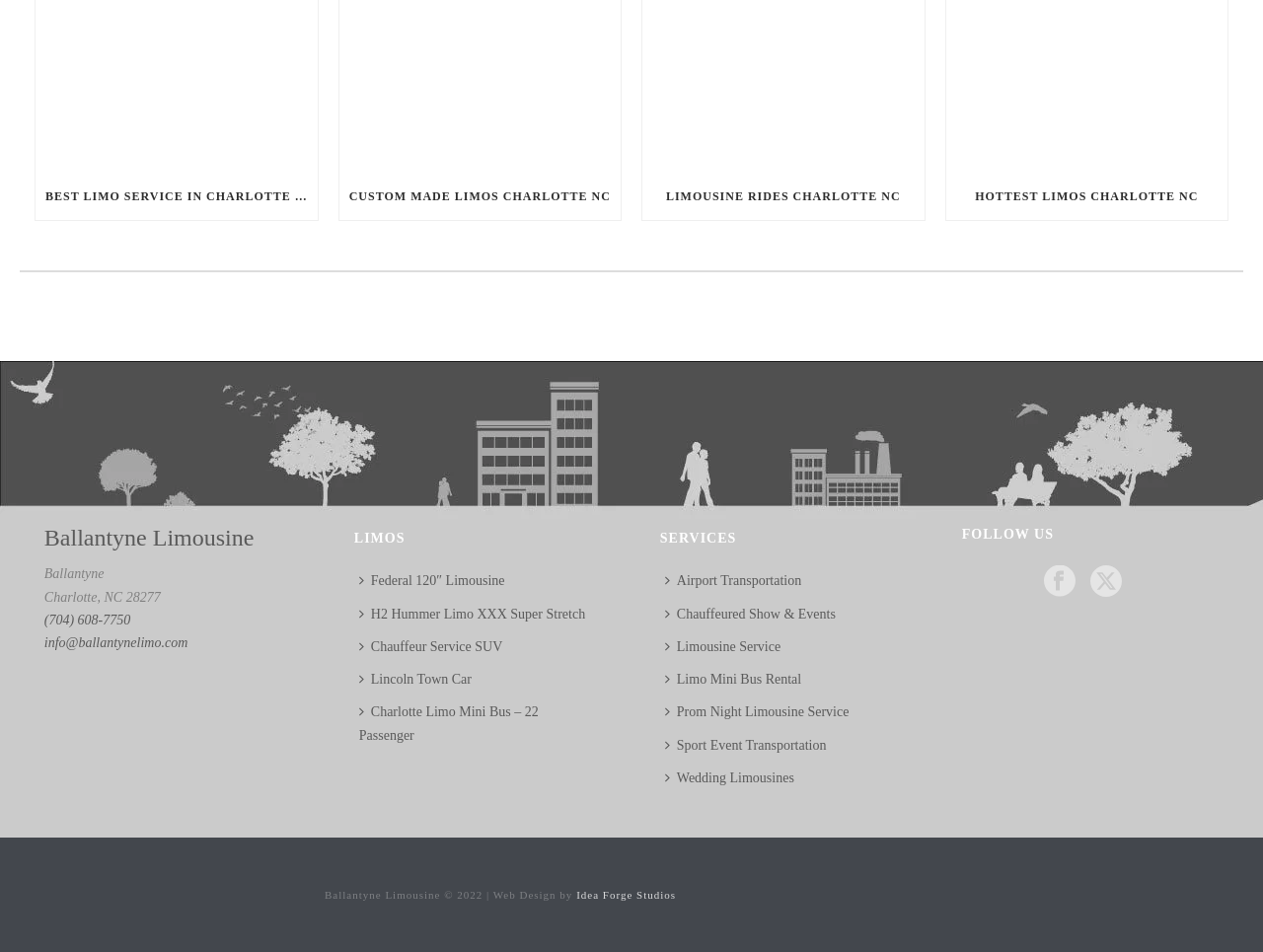Please identify the coordinates of the bounding box that should be clicked to fulfill this instruction: "Follow Ballantyne Limousine on facebook".

[0.827, 0.594, 0.852, 0.63]